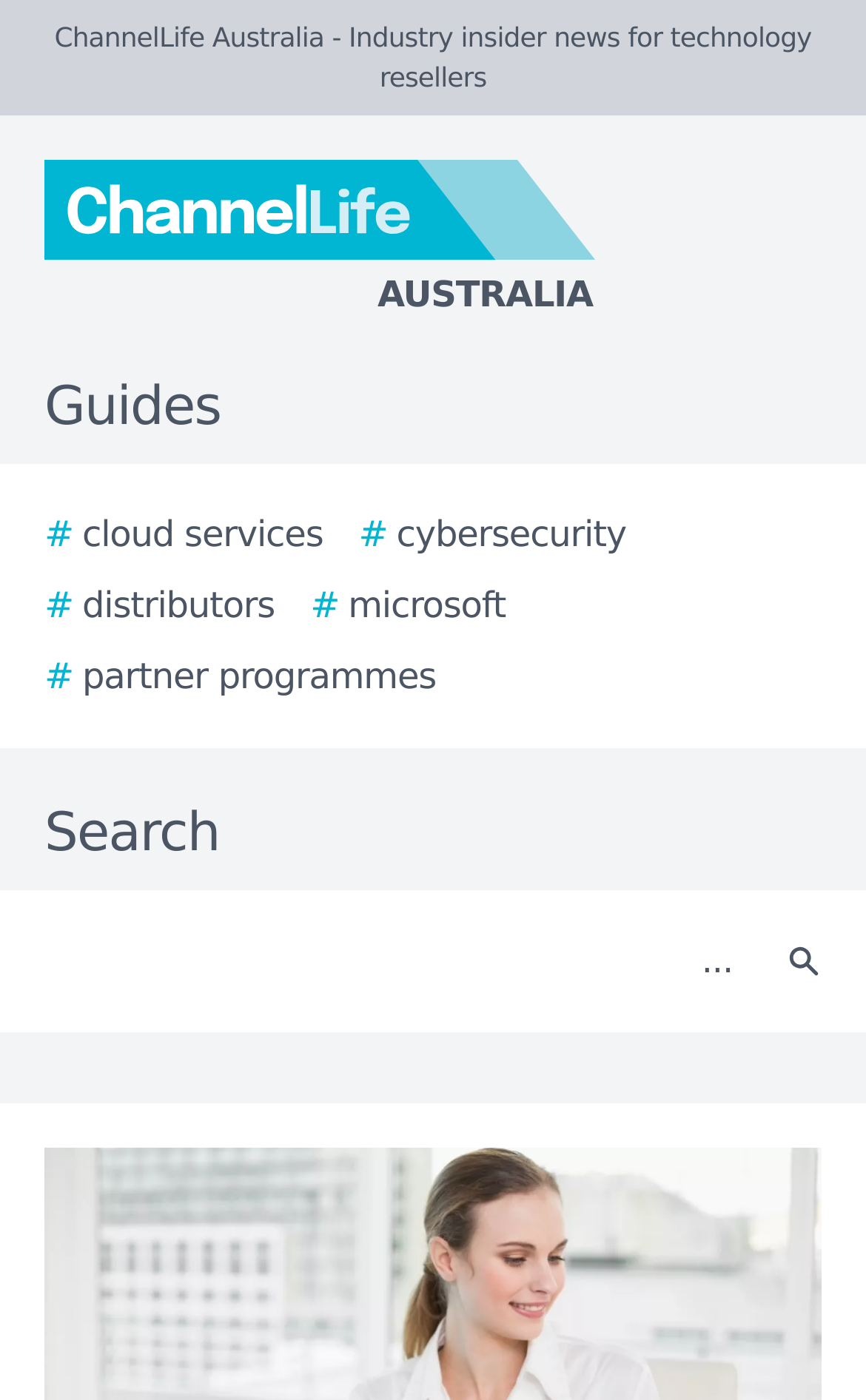Please find and generate the text of the main heading on the webpage.

Enghouse offering local resellers new hosting opportunity